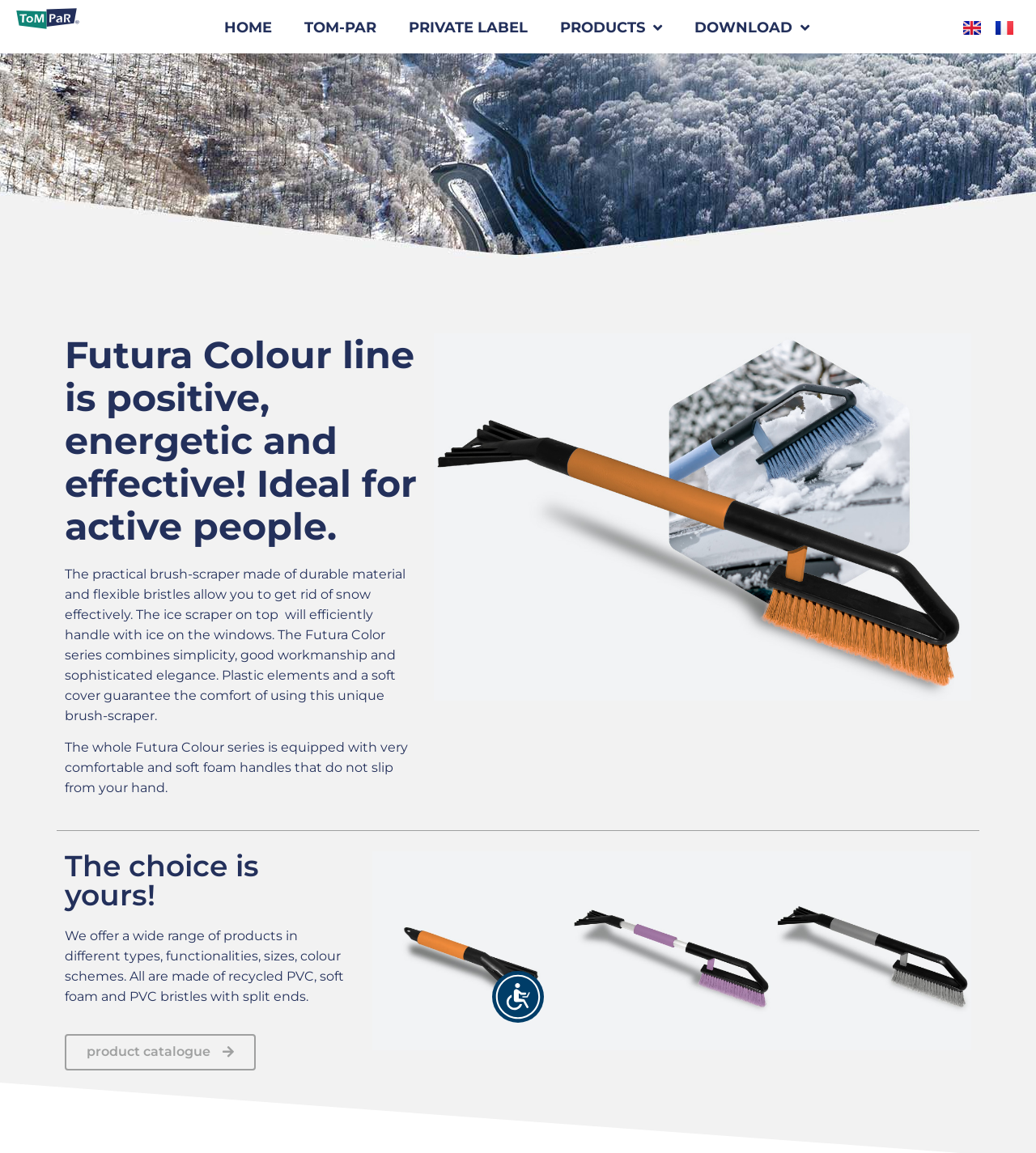Please answer the following question as detailed as possible based on the image: 
What is the purpose of the ice scraper?

The purpose of the ice scraper can be found in the paragraph that describes the product. It says 'The ice scraper on top will efficiently handle with ice on the windows.' This suggests that the ice scraper is used to handle ice on windows.